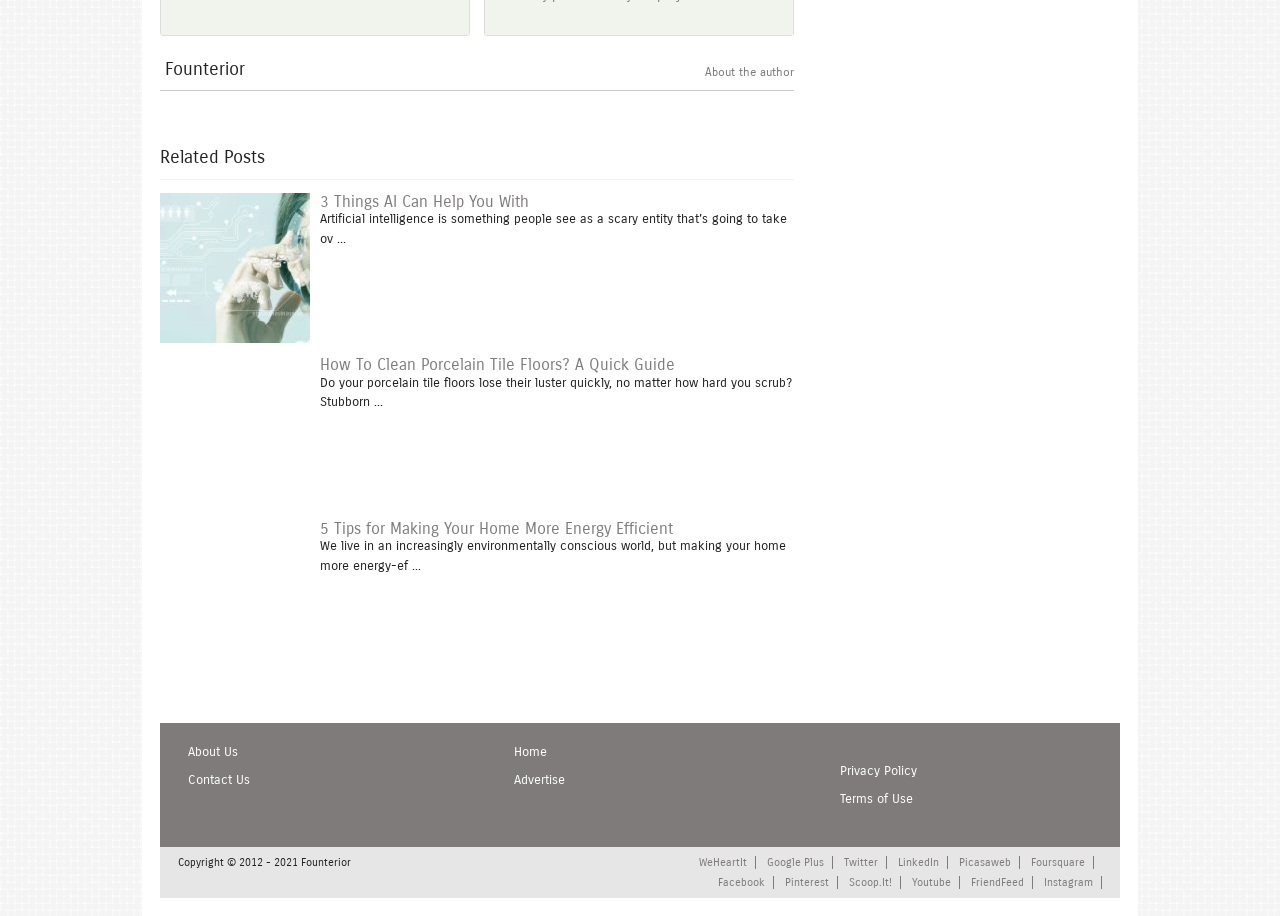What is the title of the first related post?
Please provide an in-depth and detailed response to the question.

I found the heading 'Related Posts' at [0.125, 0.162, 0.62, 0.196] and then looked for the first related post heading, which is '3 Things AI Can Help You With' at [0.125, 0.211, 0.62, 0.23].